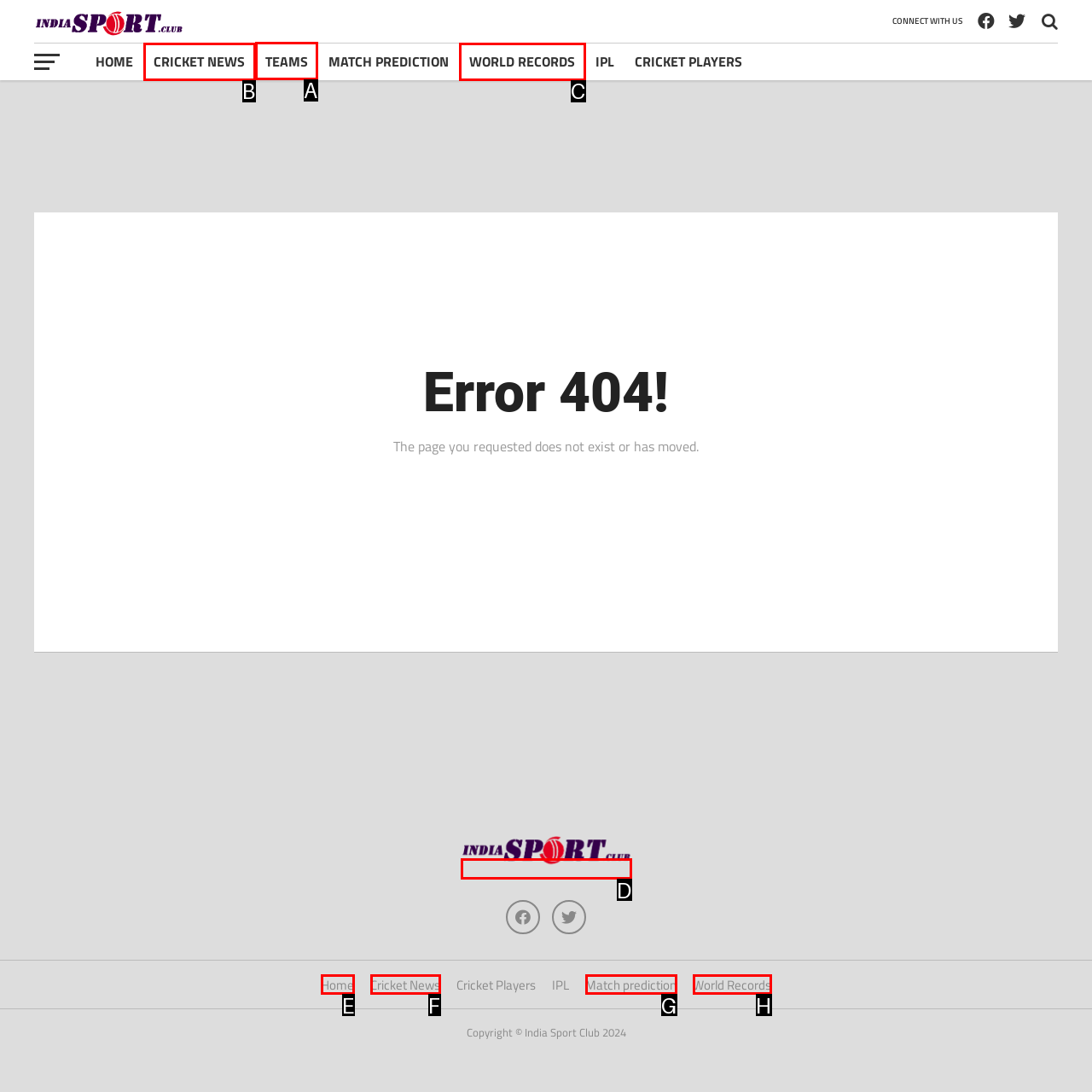Tell me the letter of the UI element I should click to accomplish the task: view teams based on the choices provided in the screenshot.

A